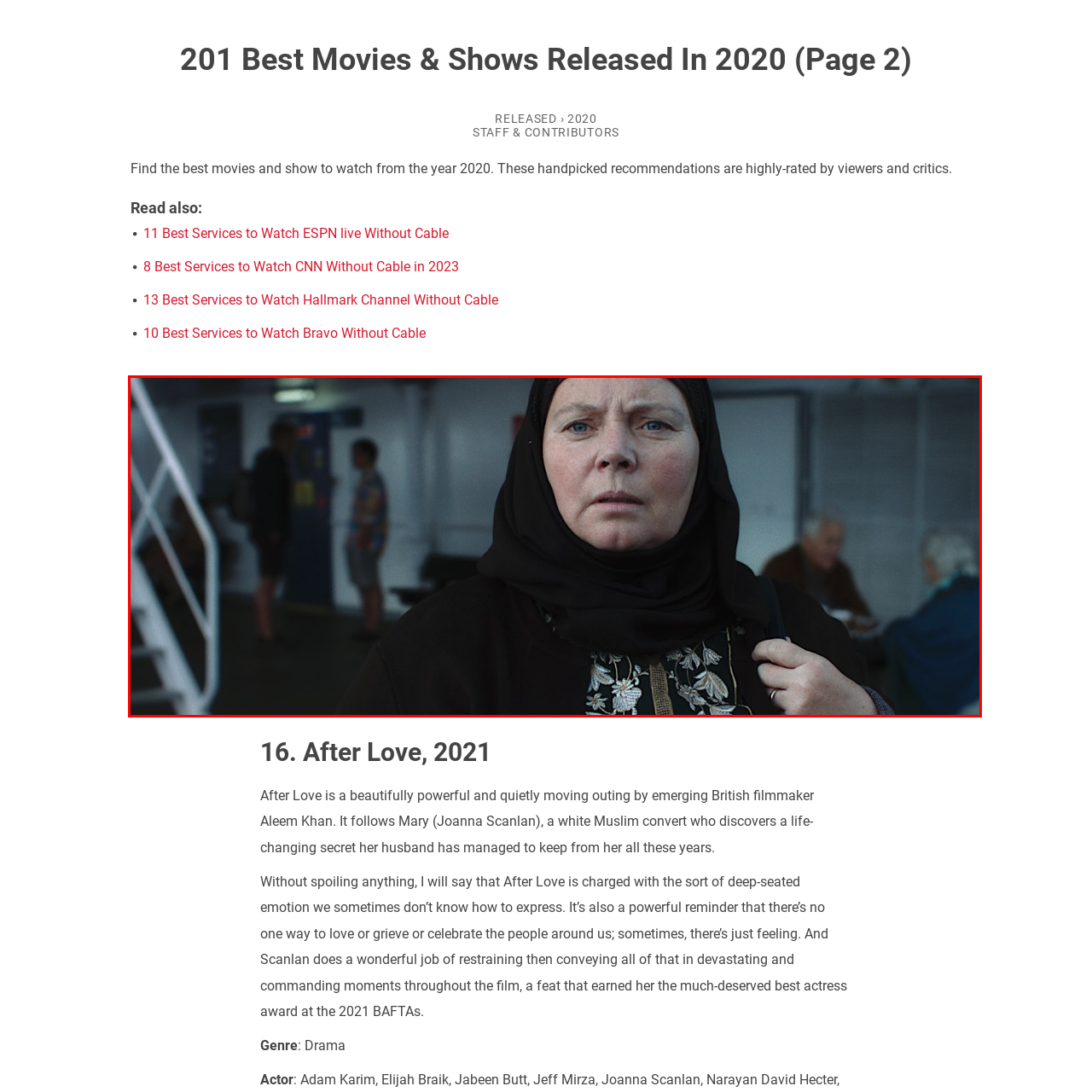Look at the area marked with a blue rectangle, Where is the character likely to be? 
Provide your answer using a single word or phrase.

A transportation hub